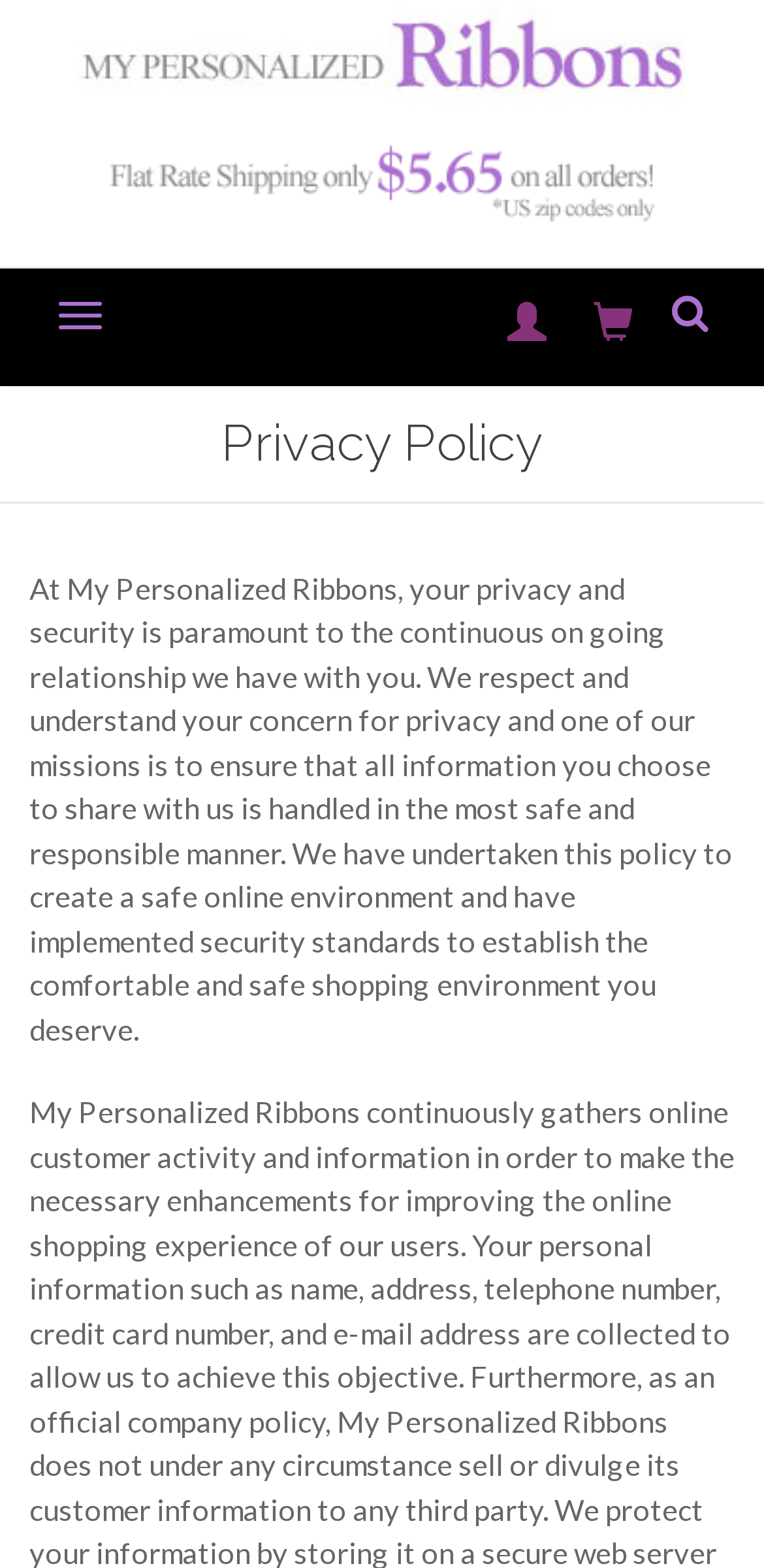Given the content of the image, can you provide a detailed answer to the question?
What is the focus of the website's privacy policy?

The privacy policy section of the webpage emphasizes the importance of customer privacy and security, stating that it is paramount to the ongoing relationship between the website and its customers. The policy aims to create a safe online environment and ensure that all information shared with the website is handled in a safe and responsible manner.